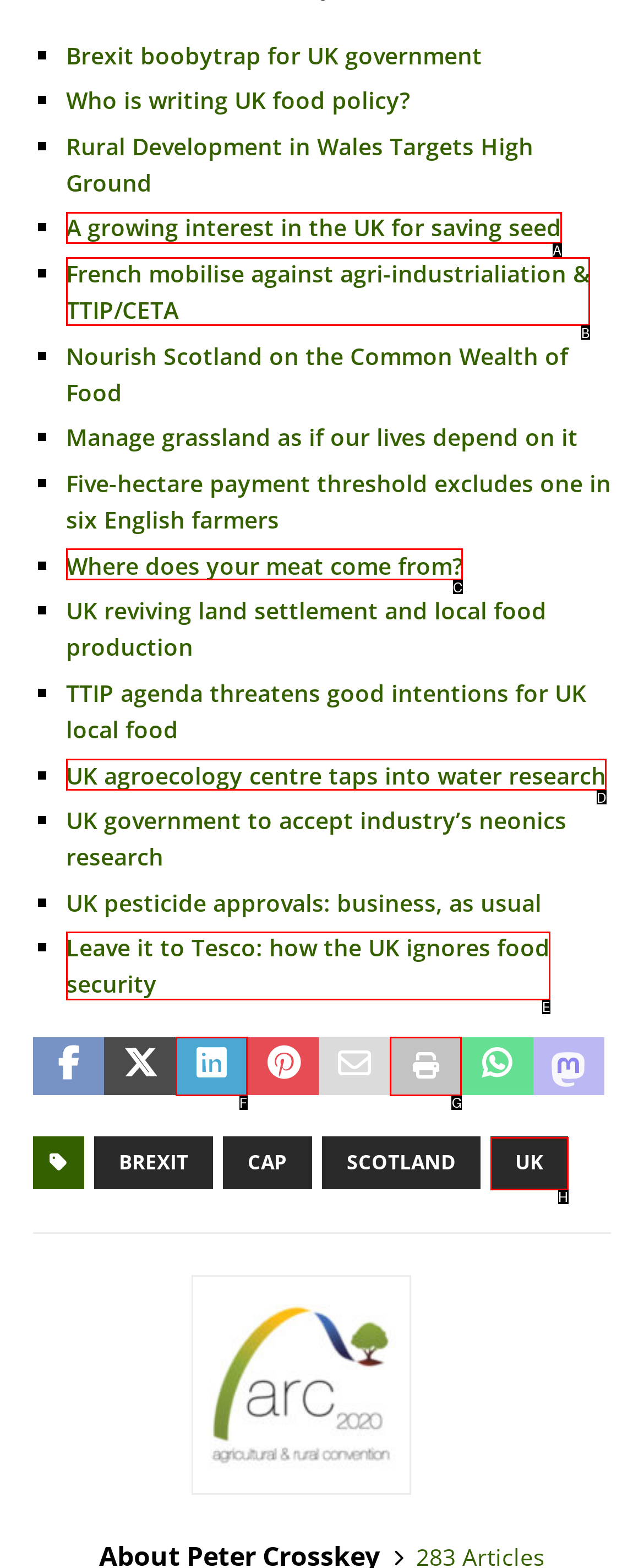Which UI element should you click on to achieve the following task: Click on the link 'Where does your meat come from?'? Provide the letter of the correct option.

C